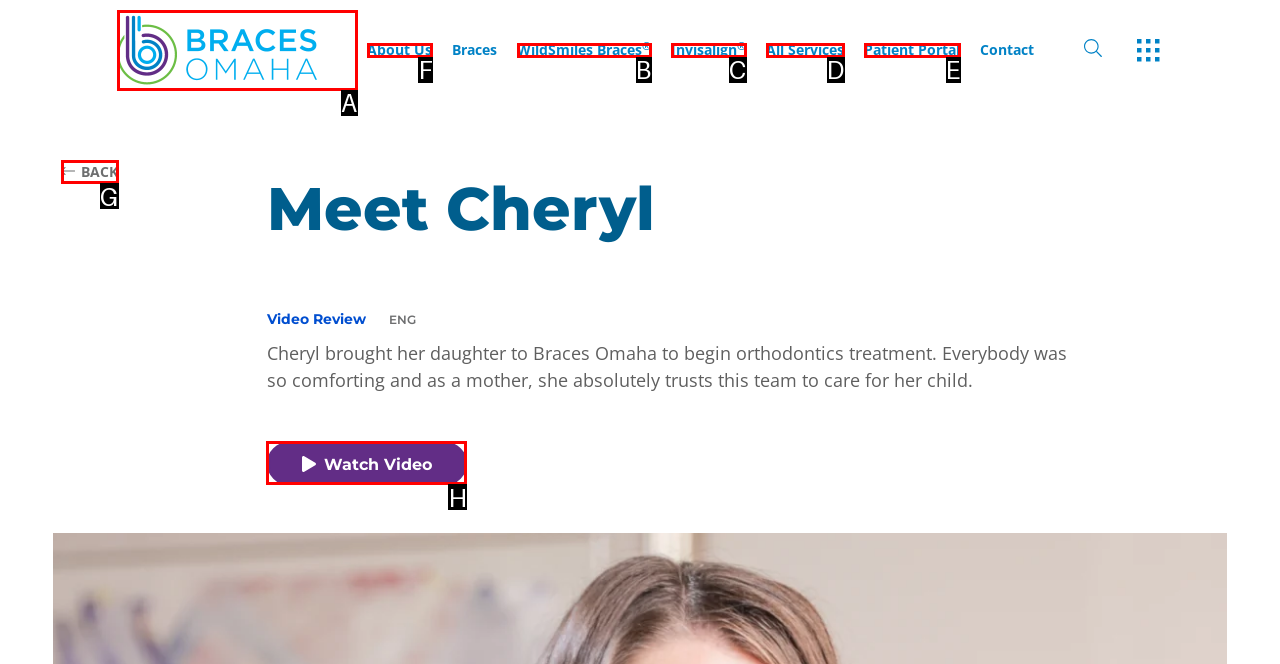Choose the UI element you need to click to carry out the task: Go to About Us page.
Respond with the corresponding option's letter.

F